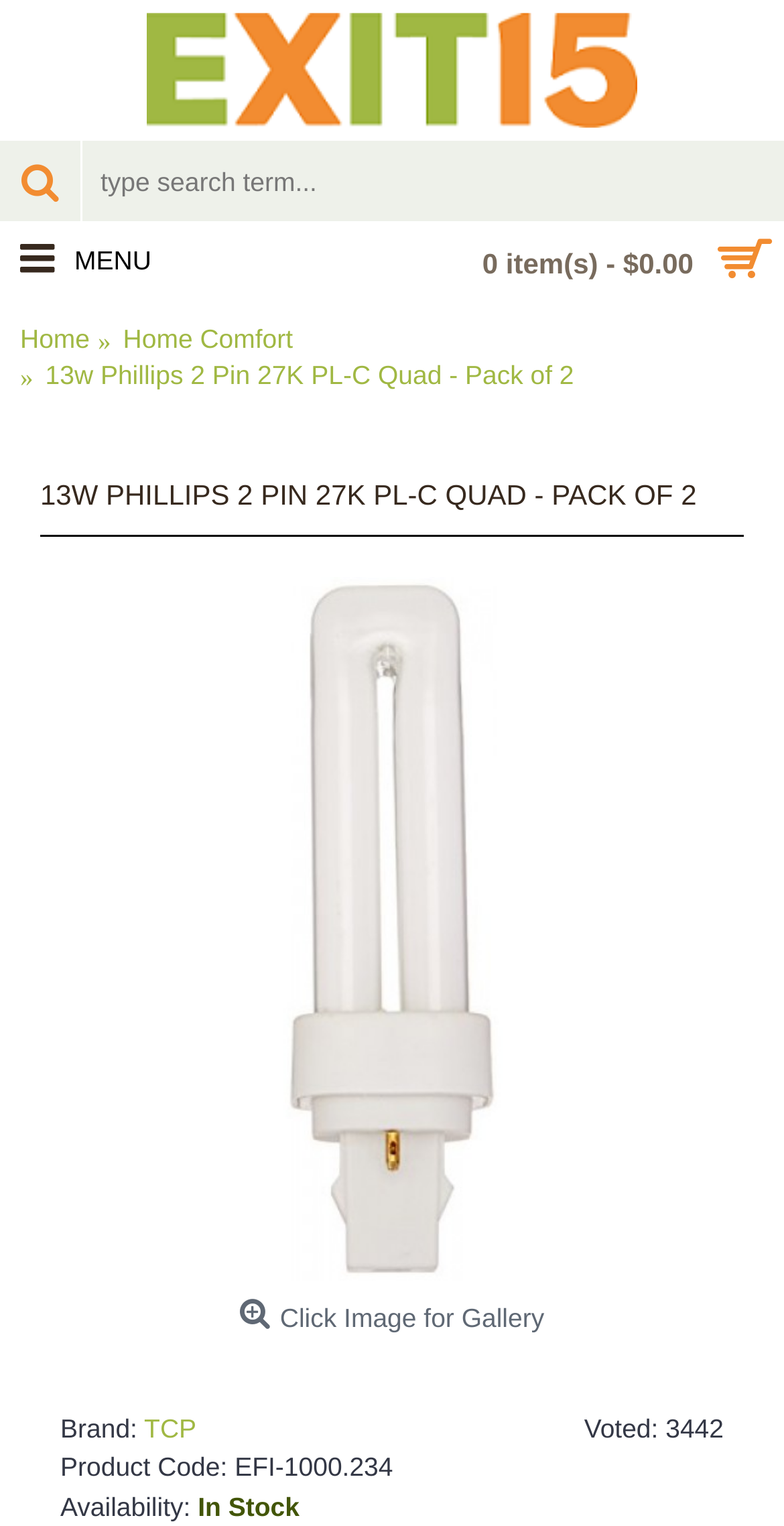What is the product code of the item?
Please provide a detailed answer to the question.

I found the product code of the item by looking at the 'Product Code:' label on the webpage, which is located near the bottom of the page. Next to the label is a text that says 'EFI-1000.234', which indicates the product code of the item.